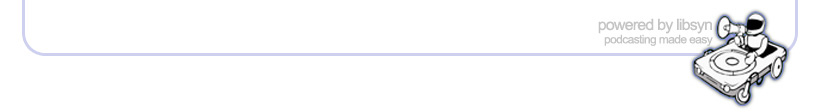Please study the image and answer the question comprehensively:
What is the style of the turntable illustration?

The turntable illustration is depicted in a retro-style, which adds a nostalgic touch to the overall design and complements the modern aesthetic of the footer.